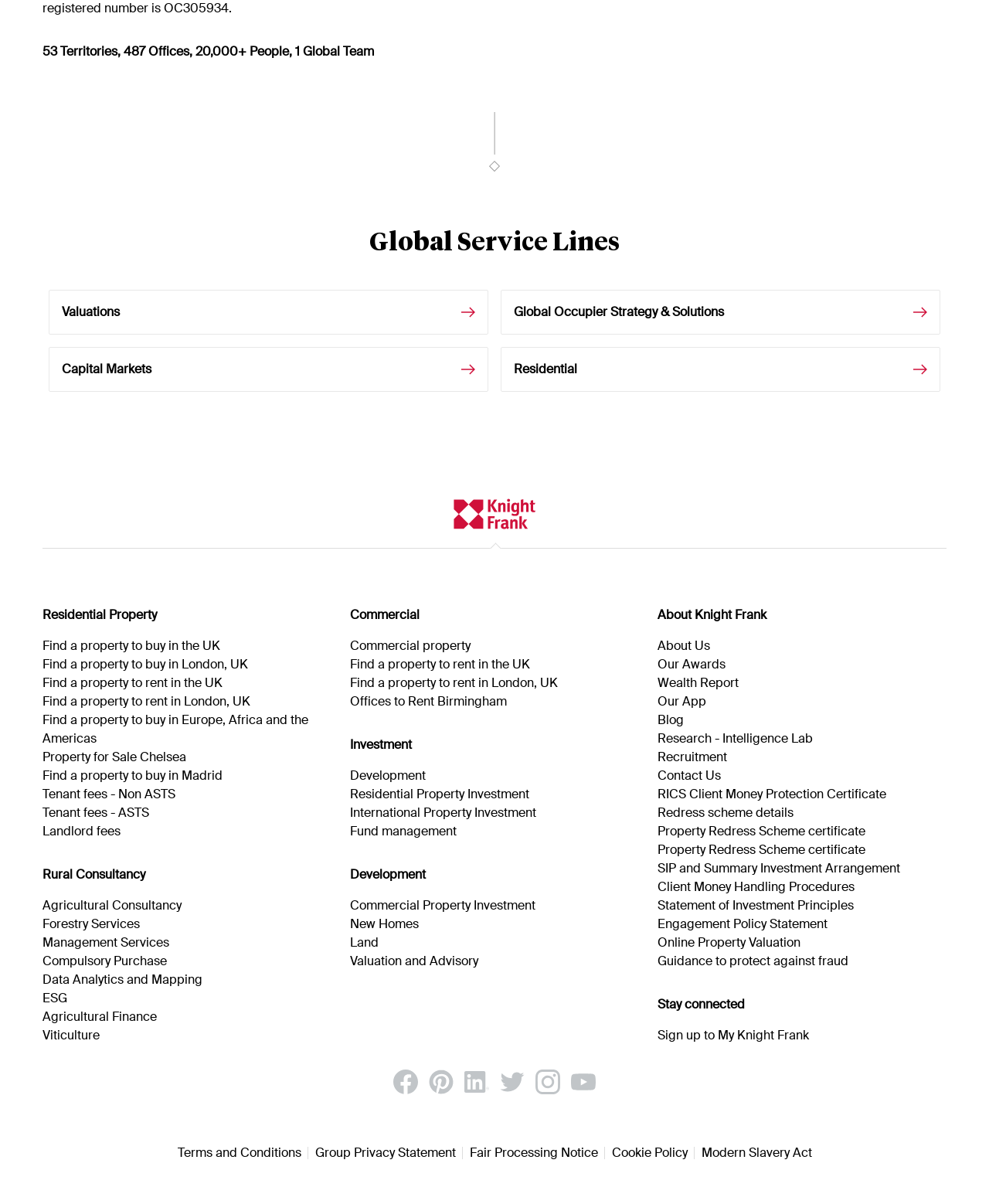Please specify the bounding box coordinates of the clickable region necessary for completing the following instruction: "Learn about Knight Frank's Rural Consultancy". The coordinates must consist of four float numbers between 0 and 1, i.e., [left, top, right, bottom].

[0.043, 0.719, 0.147, 0.734]